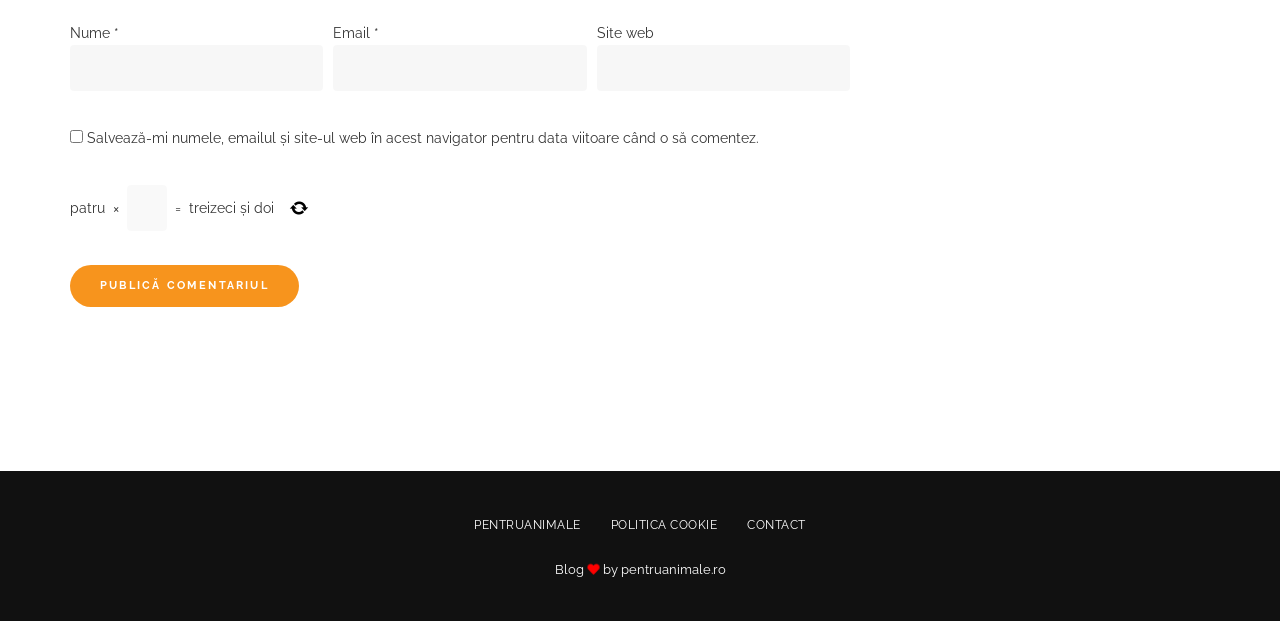What is the purpose of the checkbox?
Look at the image and respond with a one-word or short-phrase answer.

Save name, email, and website